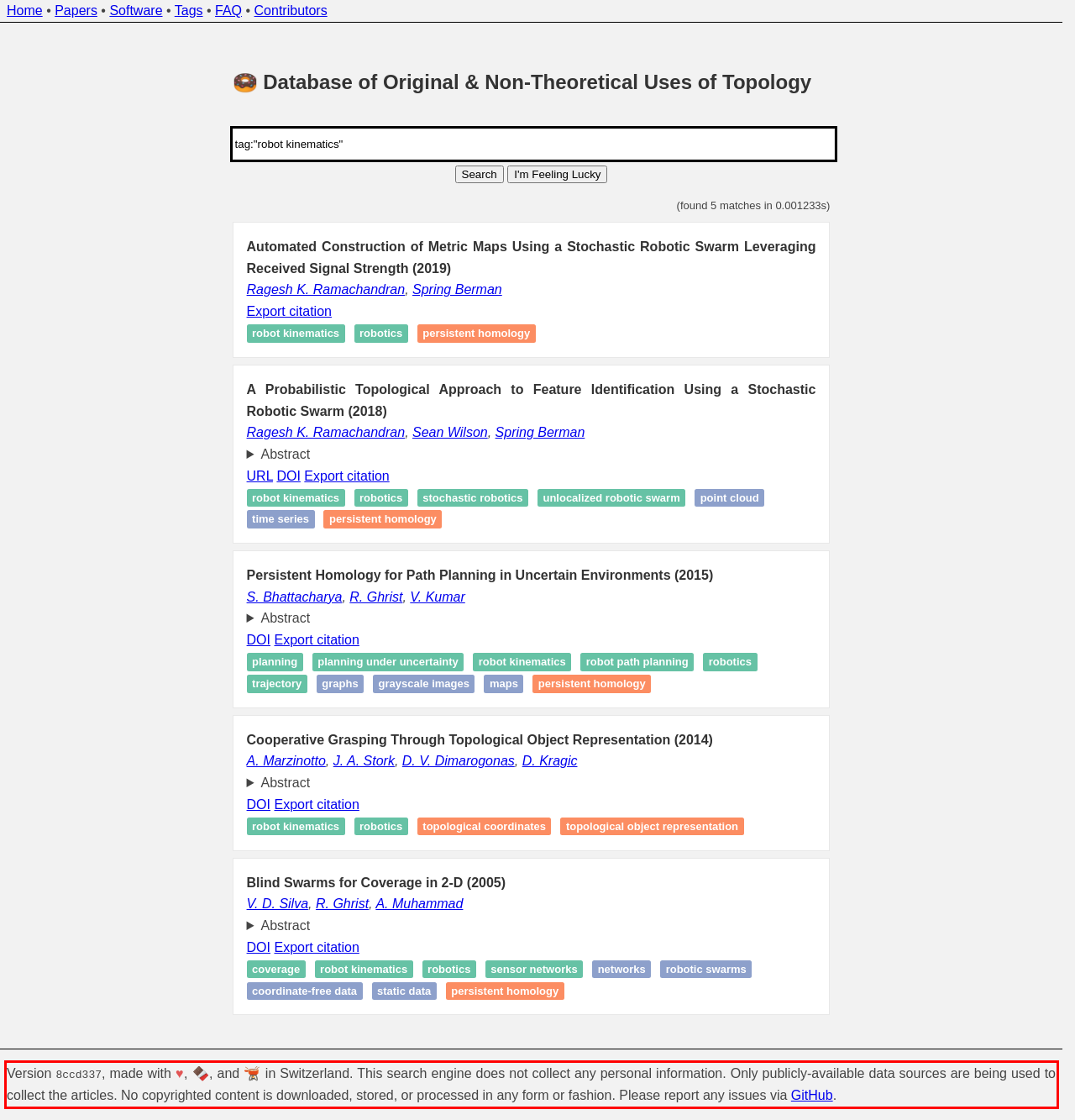Please perform OCR on the text content within the red bounding box that is highlighted in the provided webpage screenshot.

Version 8ccd337, made with ♥, 🍫, and 🫕 in Switzerland. This search engine does not collect any personal information. Only publicly-available data sources are being used to collect the articles. No copyrighted content is downloaded, stored, or processed in any form or fashion. Please report any issues via GitHub.